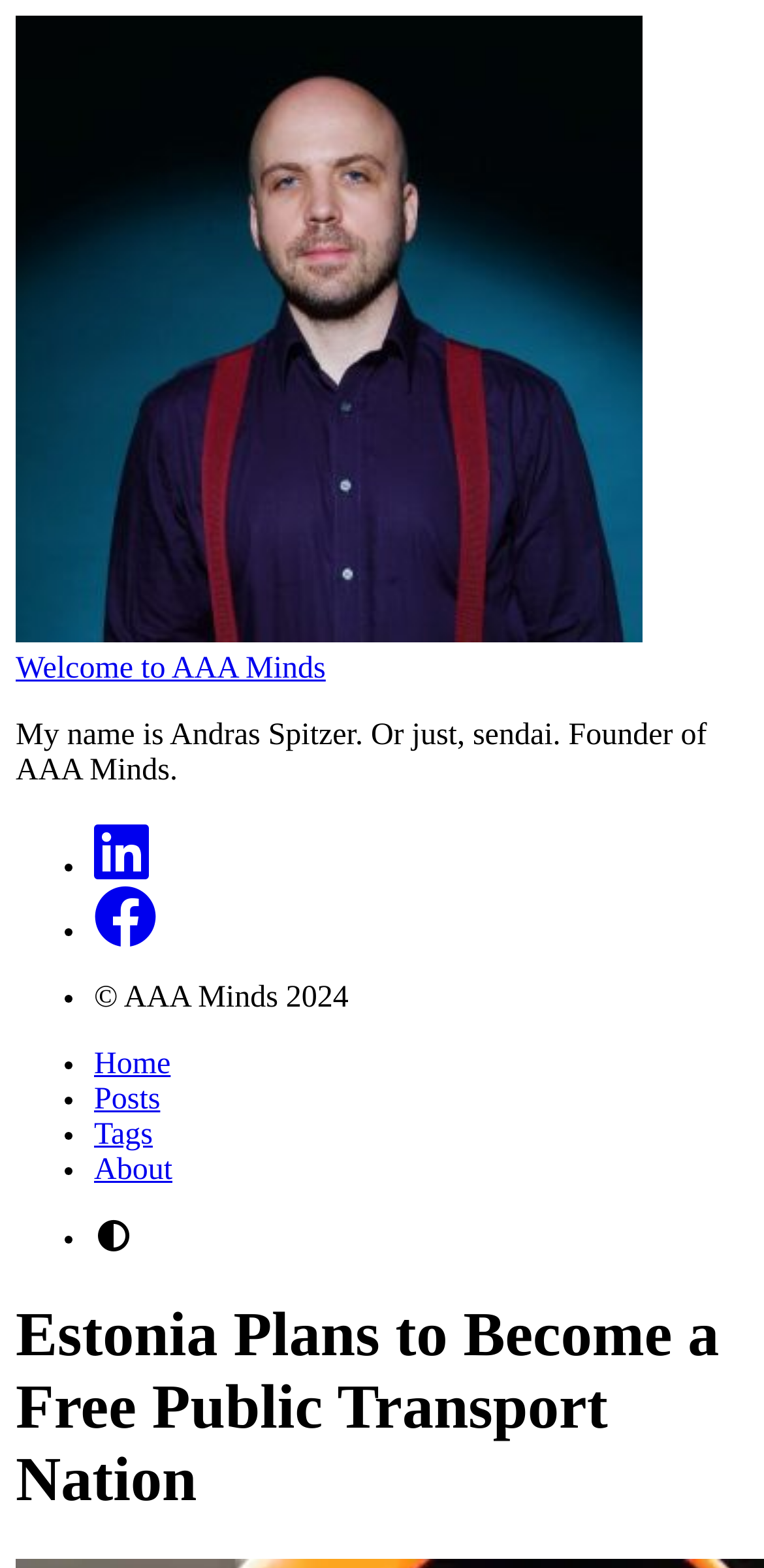Refer to the image and provide an in-depth answer to the question:
What social media platforms are linked on this webpage?

The answer can be found by examining the link elements with the text 'Linkedin' and 'Facebook' which are located in the middle of the webpage.